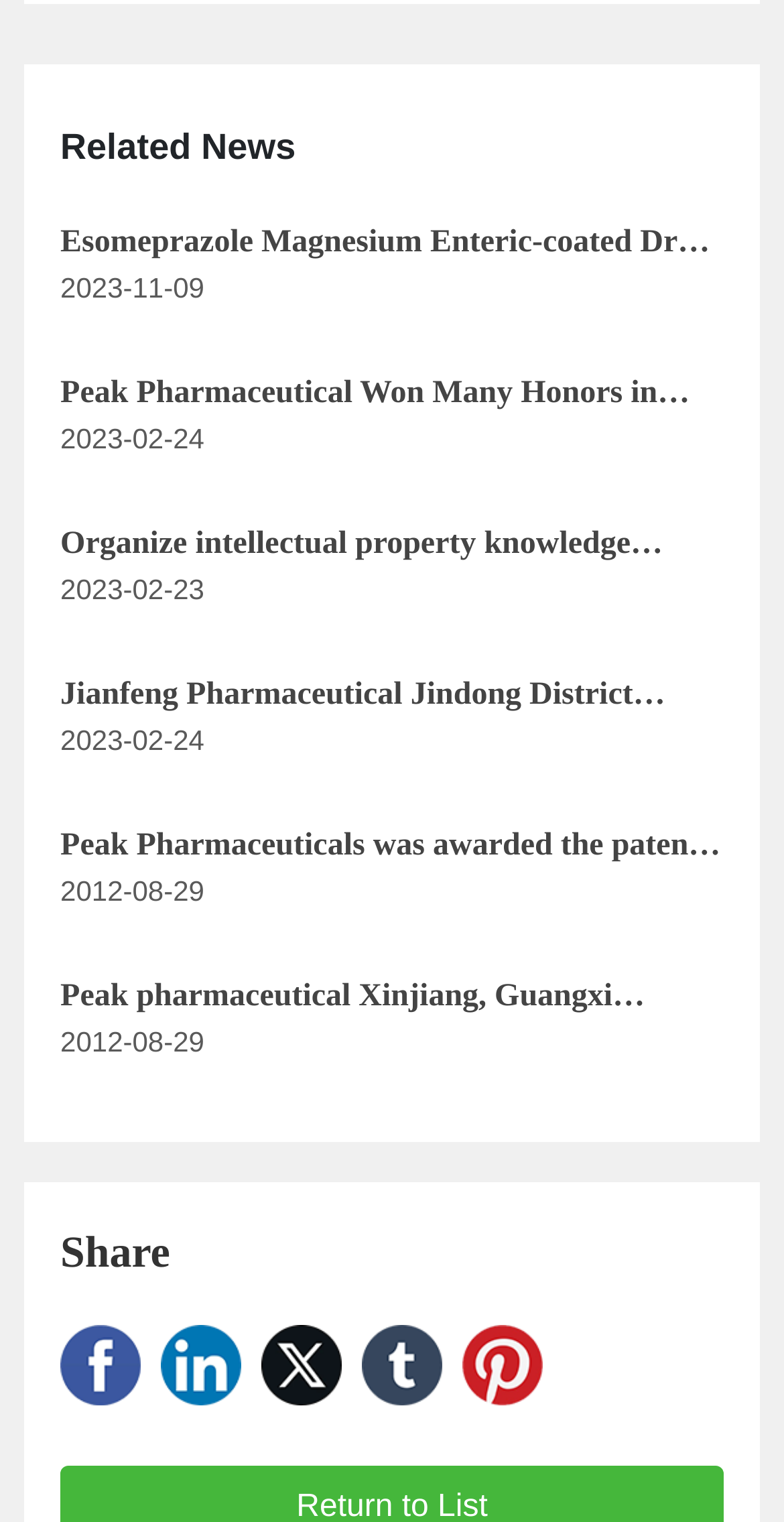Give a short answer using one word or phrase for the question:
What is the date of the news article 'Esomeprazole Magnesium Enteric-coated Dry Suspension Won the Bid for National Centralized Drug Procurement'?

2023-11-09